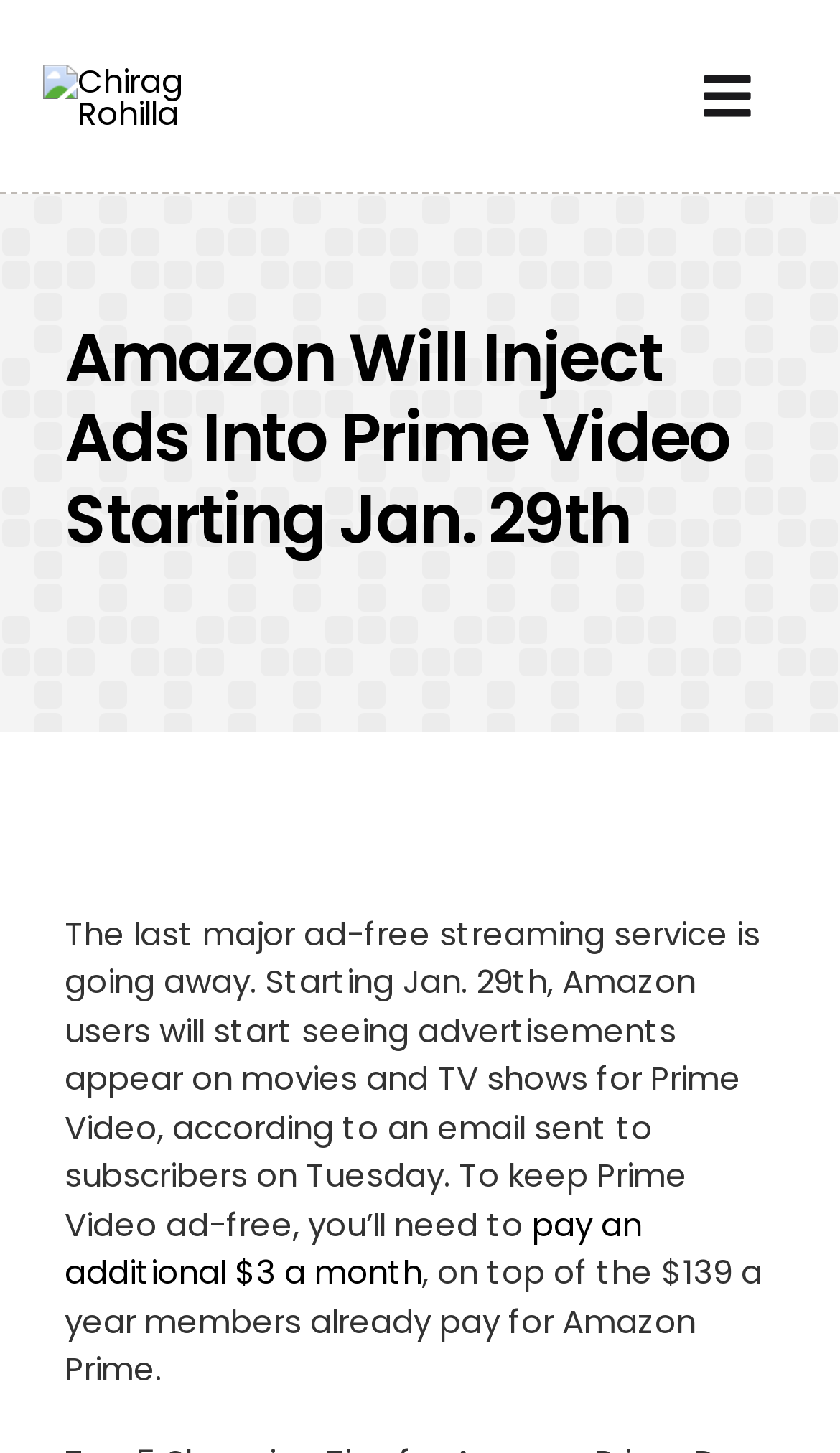Please find the bounding box coordinates of the element that you should click to achieve the following instruction: "Learn more about paying an additional $3 a month for ad-free Prime Video". The coordinates should be presented as four float numbers between 0 and 1: [left, top, right, bottom].

[0.077, 0.827, 0.764, 0.891]